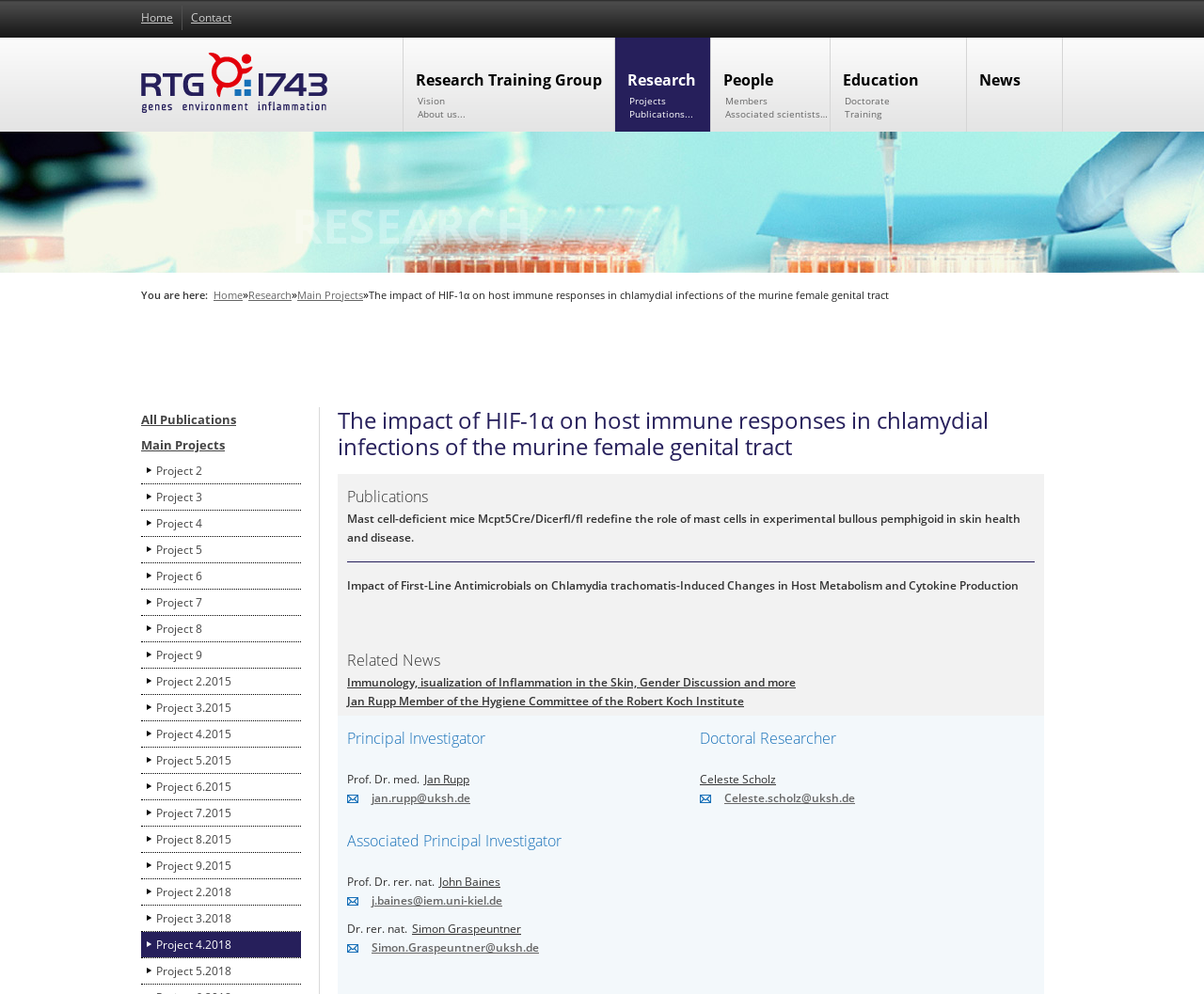How many publications are listed?
Using the image, elaborate on the answer with as much detail as possible.

I counted the number of links with publication titles, which are 'Mast cell-deficient mice Mcpt5Cre/Dicerfl/fl redefine the role of mast cells in experimental bullous pemphigoid in skin health and disease.', 'Impact of First-Line Antimicrobials on Chlamydia trachomatis-Induced Changes in Host Metabolism and Cytokine Production', and 'Immunology, isualization of Inflammation in the Skin, Gender Discussion and more'. There are 3 publications in total.